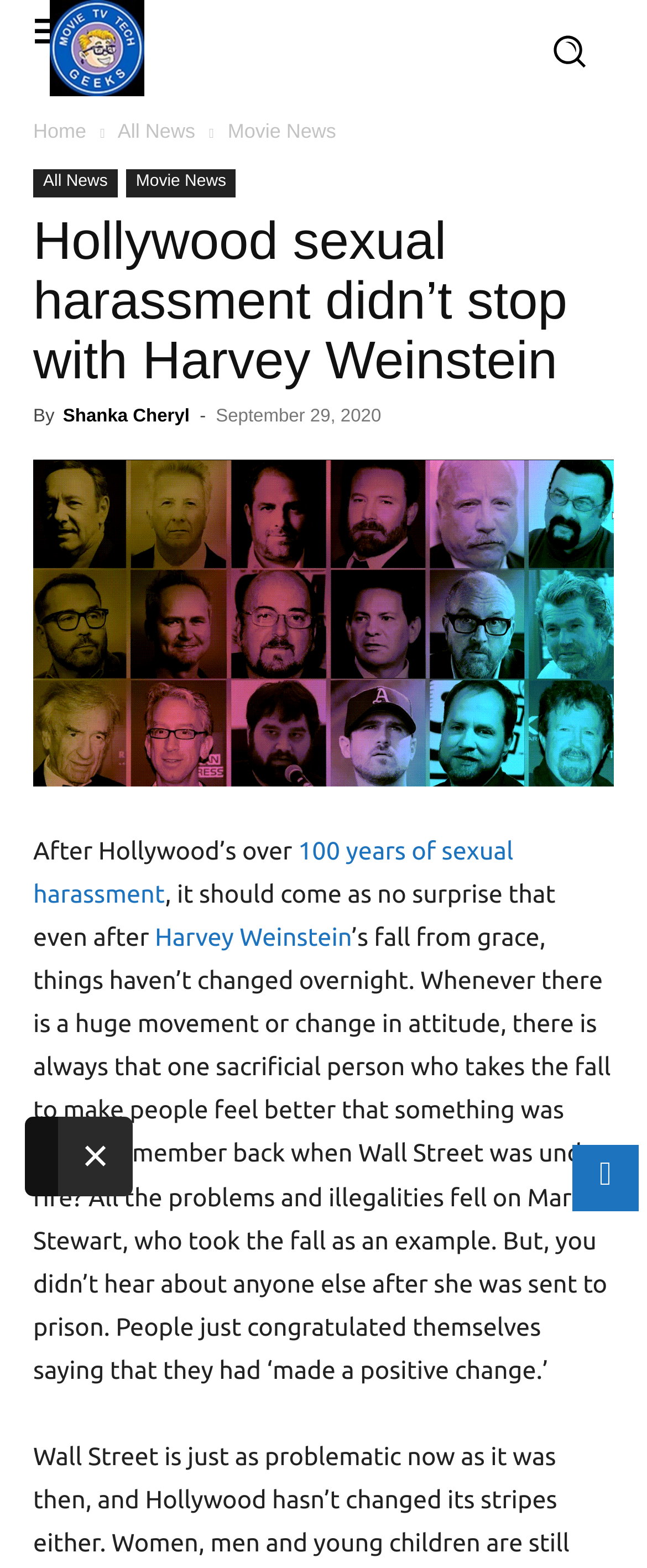Is the article dated?
Observe the image and answer the question with a one-word or short phrase response.

Yes